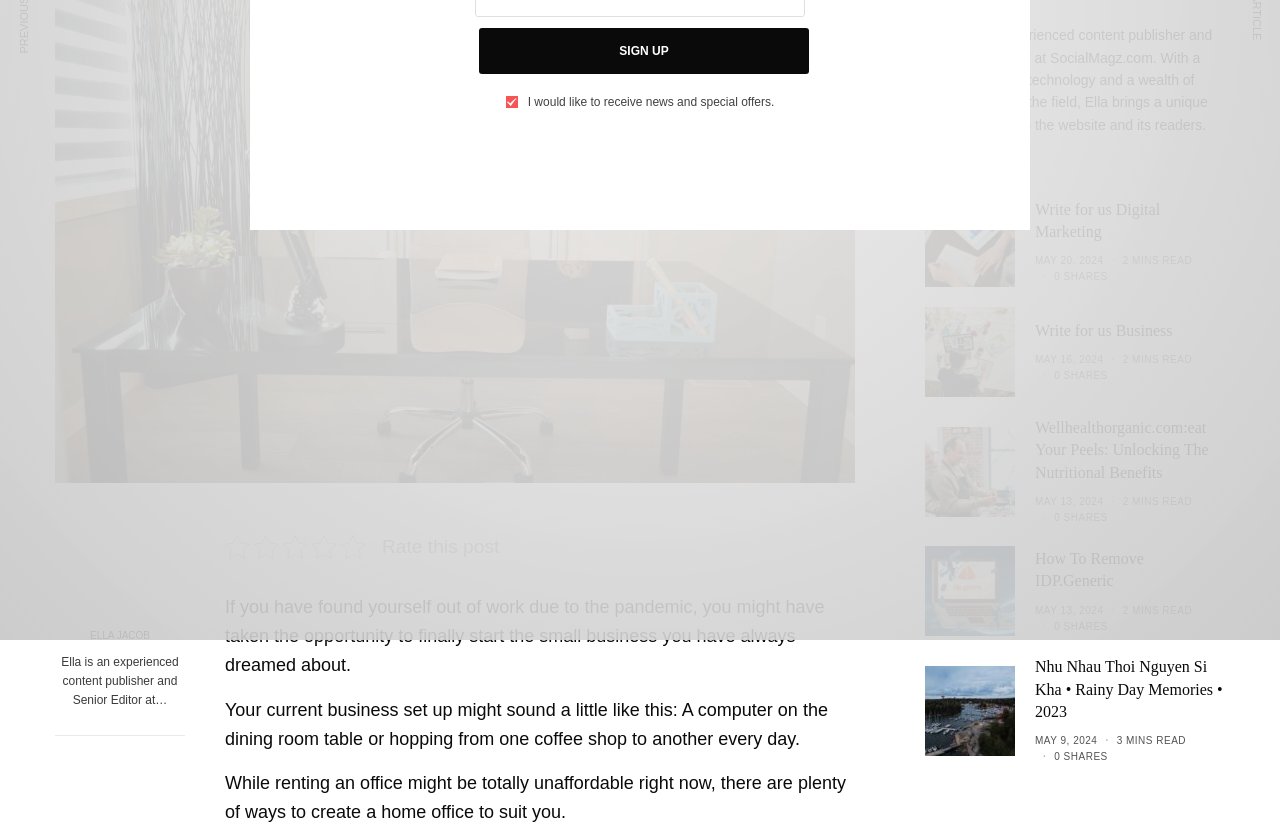Given the following UI element description: "alt="IDP.generic"", find the bounding box coordinates in the webpage screenshot.

[0.723, 0.661, 0.793, 0.769]